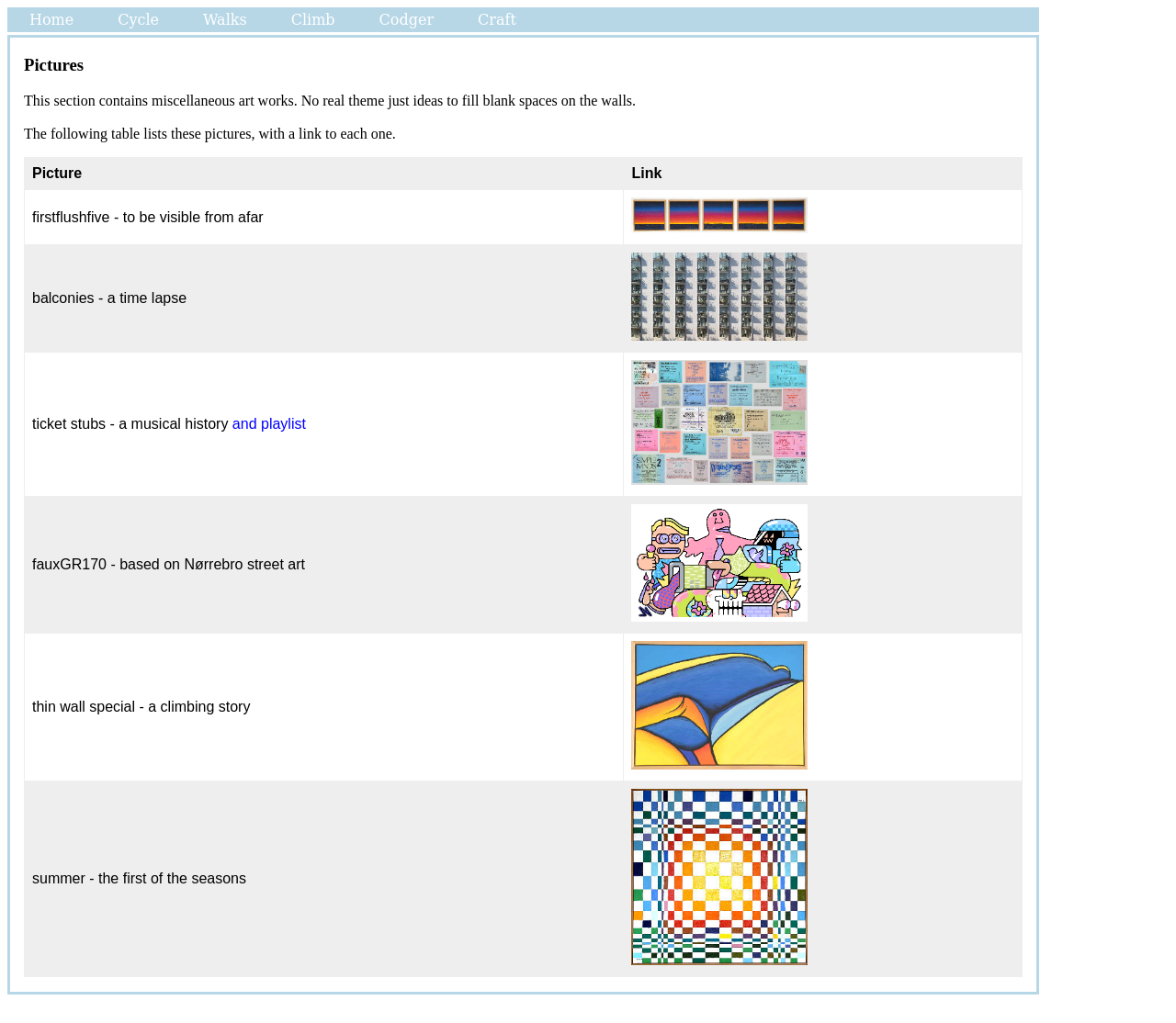Locate the bounding box of the UI element described by: "Walks" in the given webpage screenshot.

[0.154, 0.007, 0.229, 0.031]